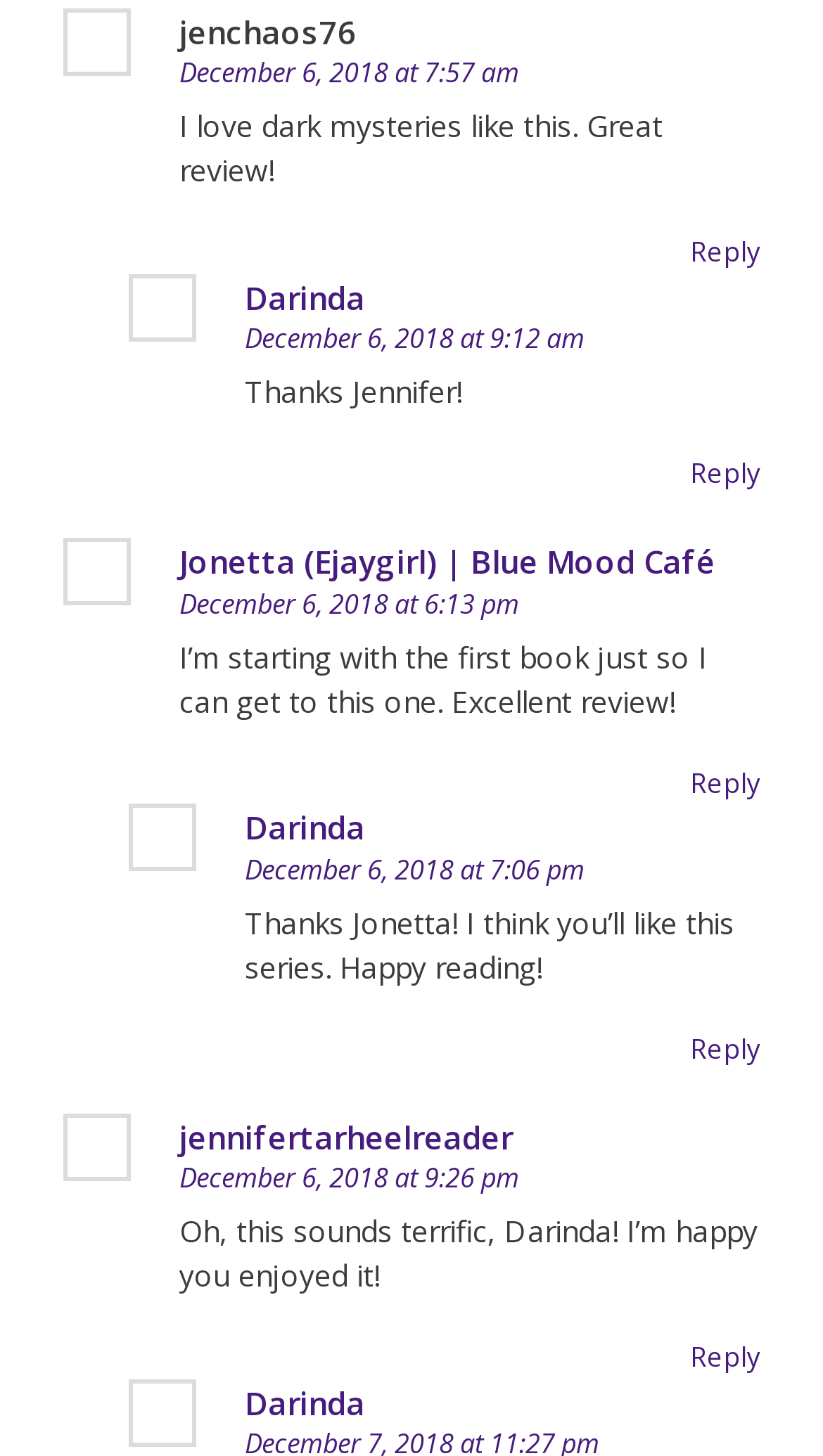Who commented on December 6, 2018 at 7:57 am?
Provide a one-word or short-phrase answer based on the image.

jenchaos76